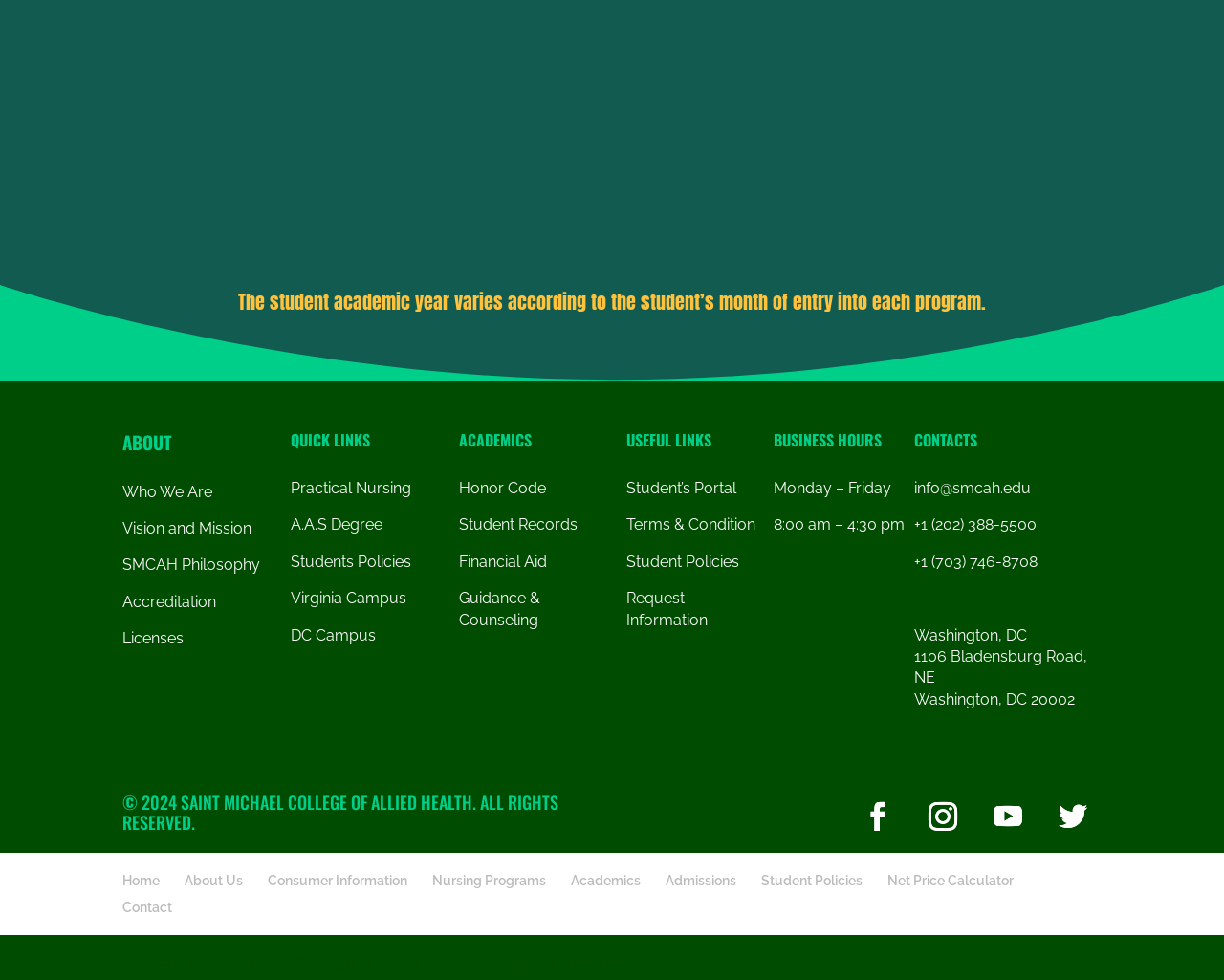Based on the element description Student Records, identify the bounding box coordinates for the UI element. The coordinates should be in the format (top-left x, top-left y, bottom-right x, bottom-right y) and within the 0 to 1 range.

[0.375, 0.526, 0.472, 0.545]